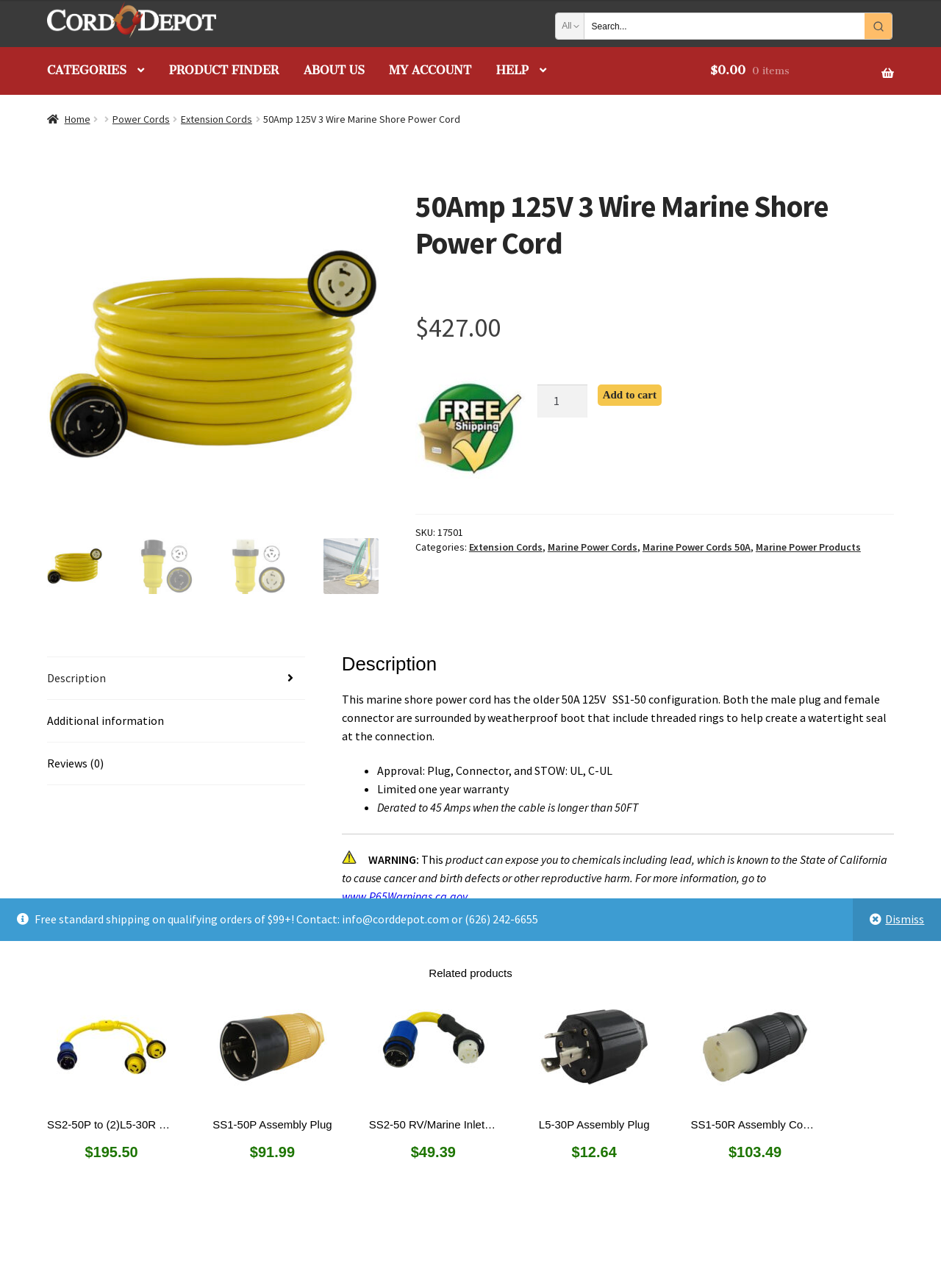Identify the text that serves as the heading for the webpage and generate it.

50Amp 125V 3 Wire Marine Shore Power Cord